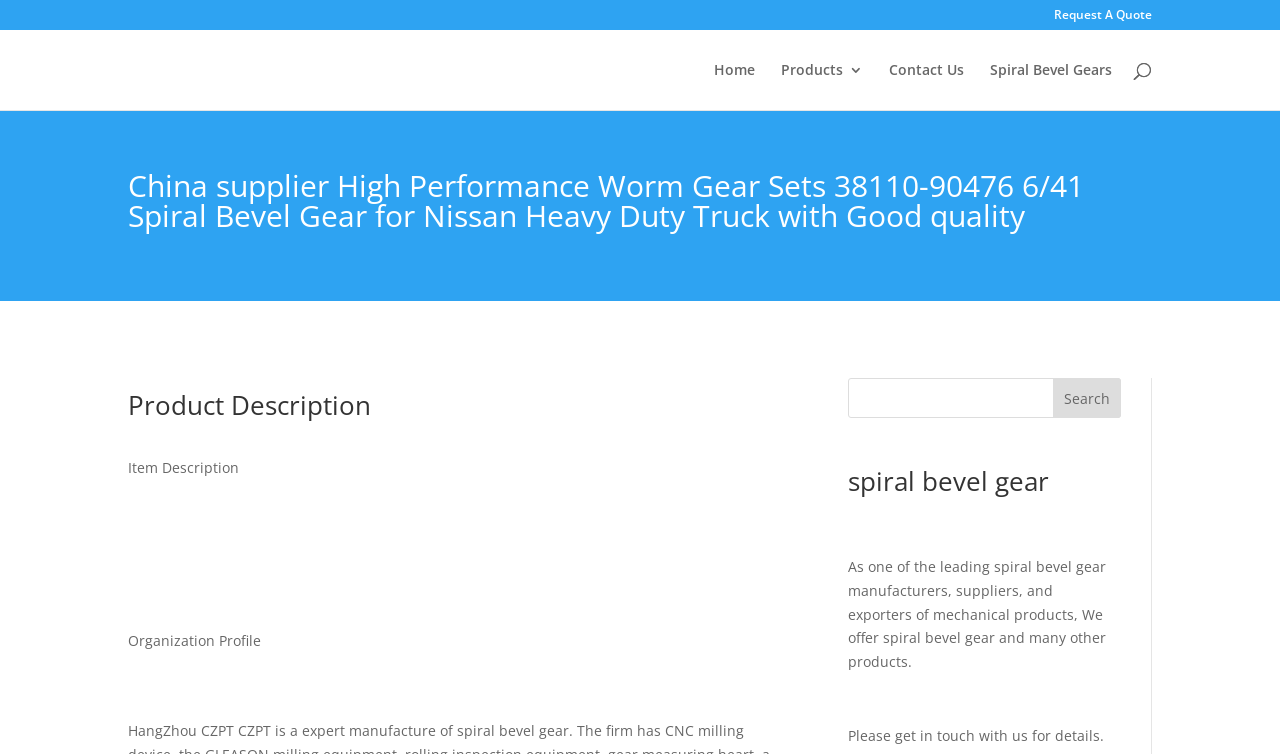Identify and provide the bounding box for the element described by: "Spiral Bevel Gears".

[0.773, 0.084, 0.869, 0.146]